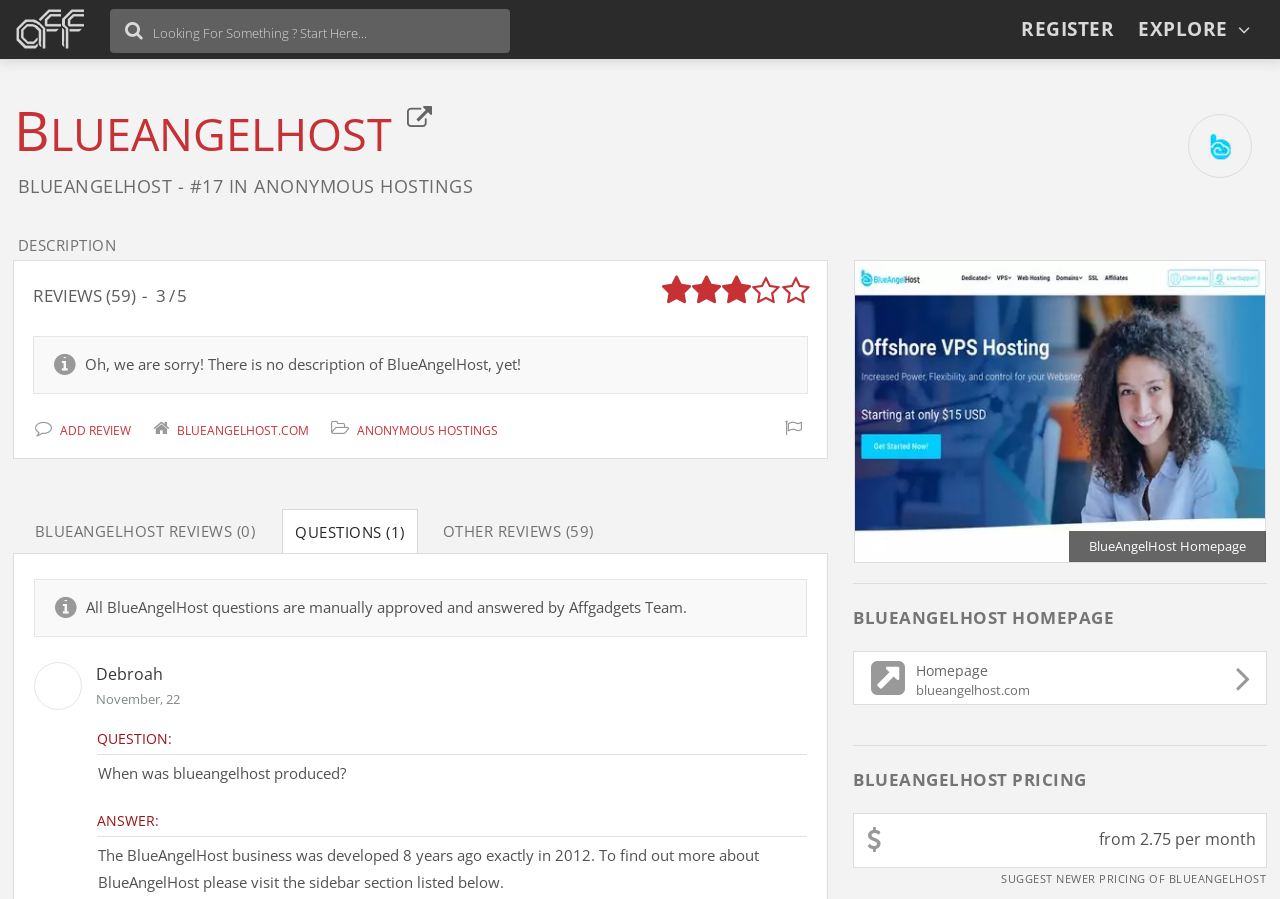Using the information shown in the image, answer the question with as much detail as possible: What is the price range of BlueAngelHost?

The price range of BlueAngelHost can be found in the section titled 'BLUEANGELHOST PRICING', which states that the price starts from 2.75 per month.